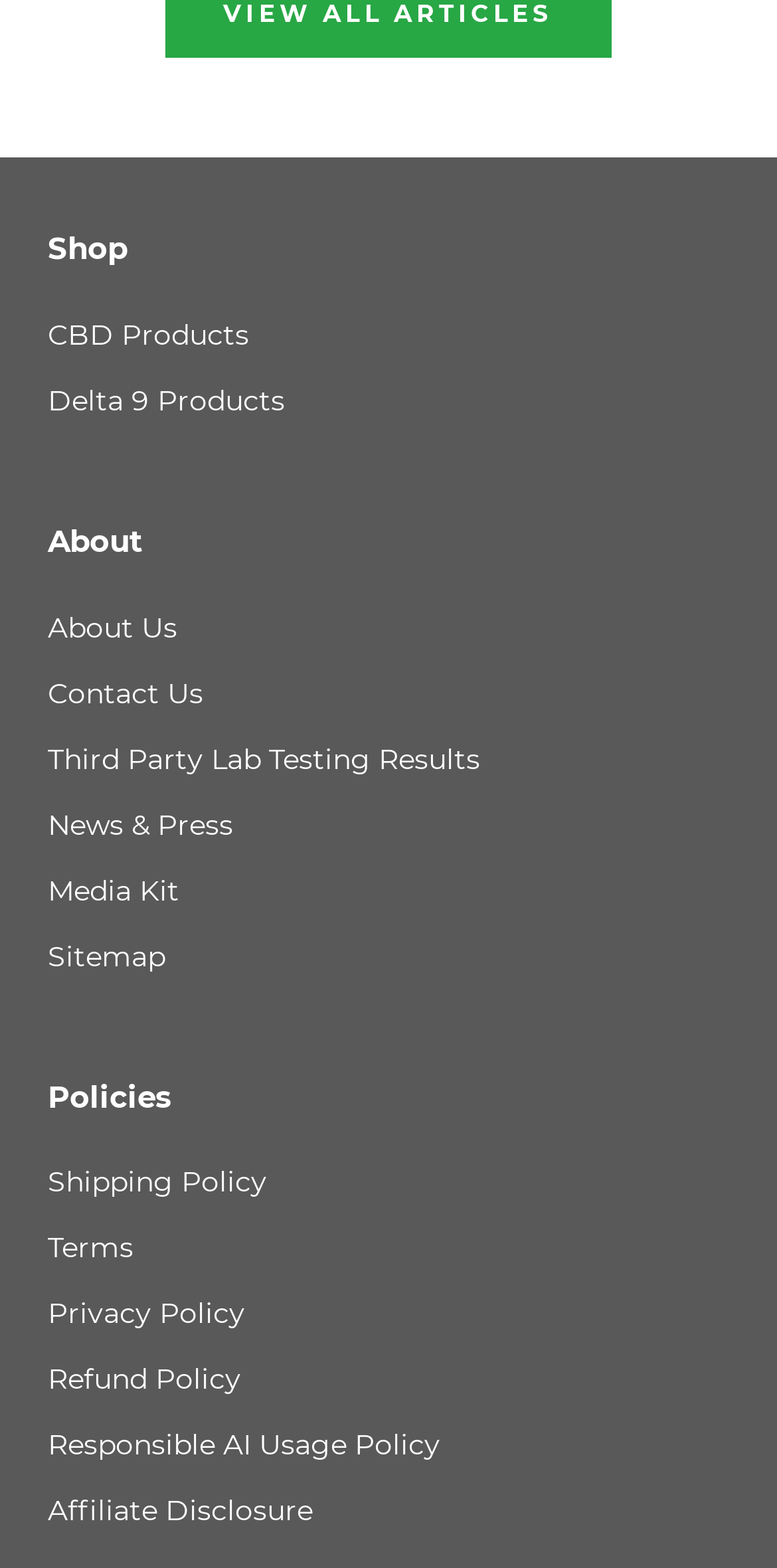How many links are under the 'About' heading?
Based on the image, answer the question with a single word or brief phrase.

6